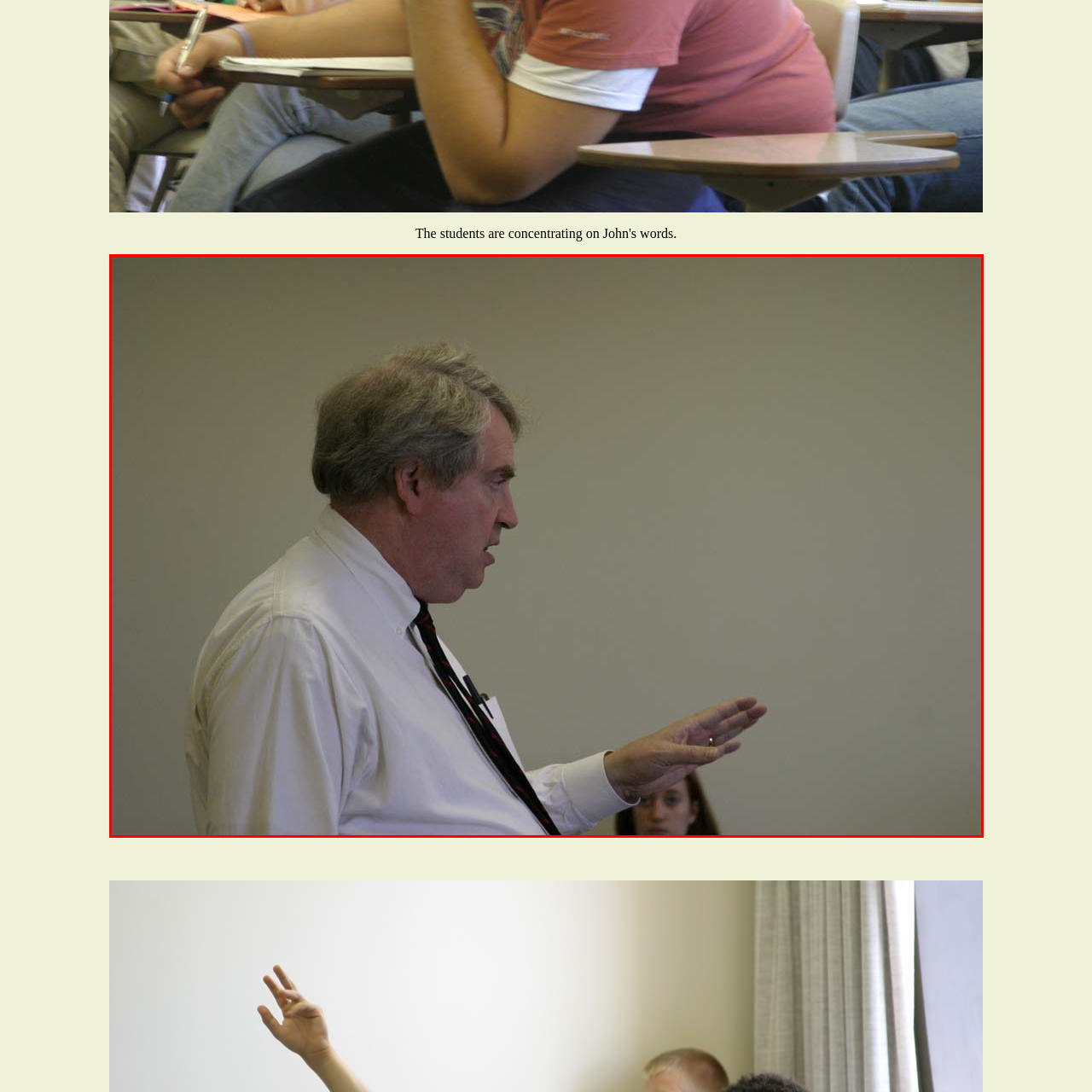Offer a complete and descriptive caption for the image marked by the red box.

The image captures a speaker engaged in a discussion, showcasing a moment of articulation and emphasis. The individual, dressed in a white shirt and a patterned tie, appears thoughtful as he raises his hand in a gesture that suggests he is making an important point or clarifying a matter. The backdrop is a plain, light-colored wall, which helps to keep the focus on the speaker. In the background, a young woman can be seen listening attentively, hinting at a collaborative or educational environment. This moment likely reflects an exchange of ideas or information, underscored by the speaker's animated expression and body language.